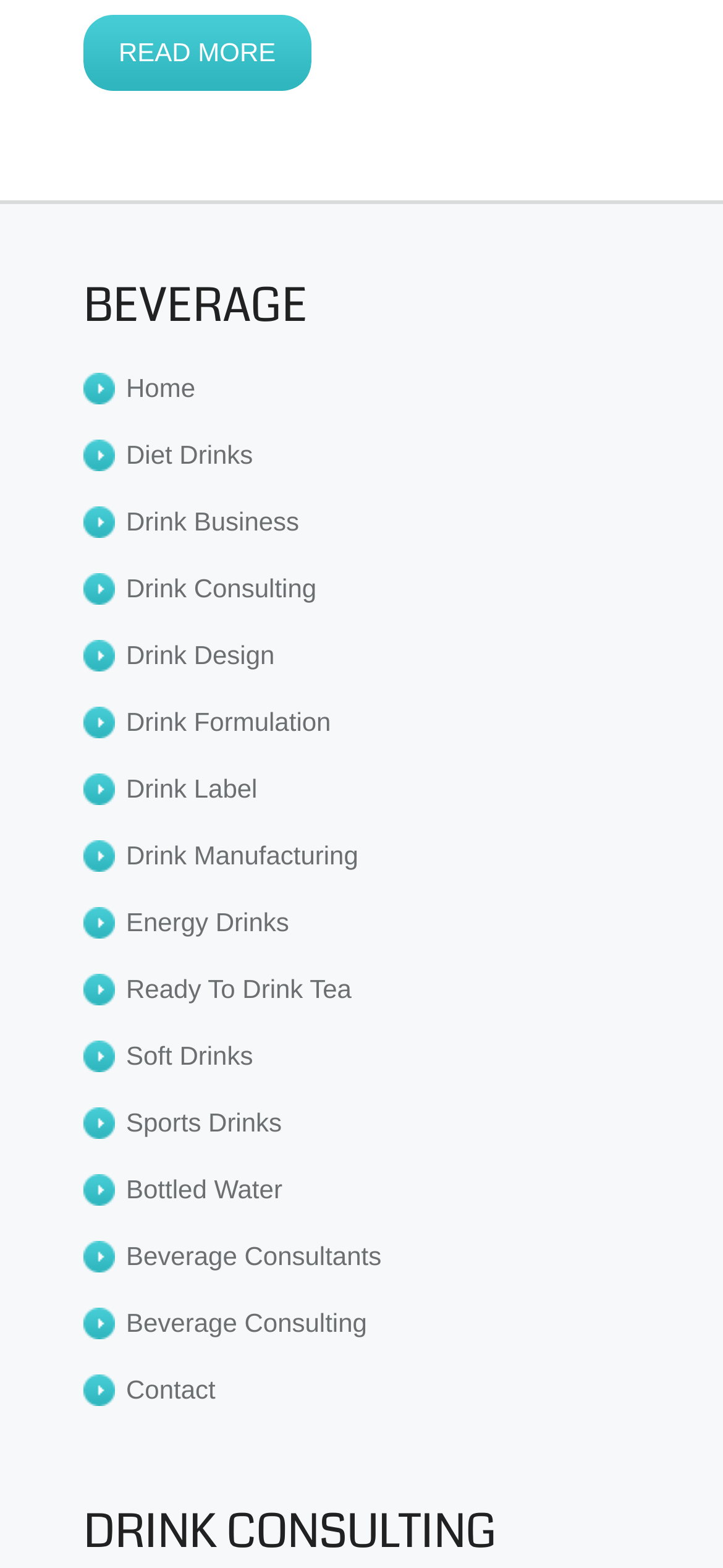From the screenshot, find the bounding box of the UI element matching this description: "name="submit" value="Post Comment »"". Supply the bounding box coordinates in the form [left, top, right, bottom], each a float between 0 and 1.

None